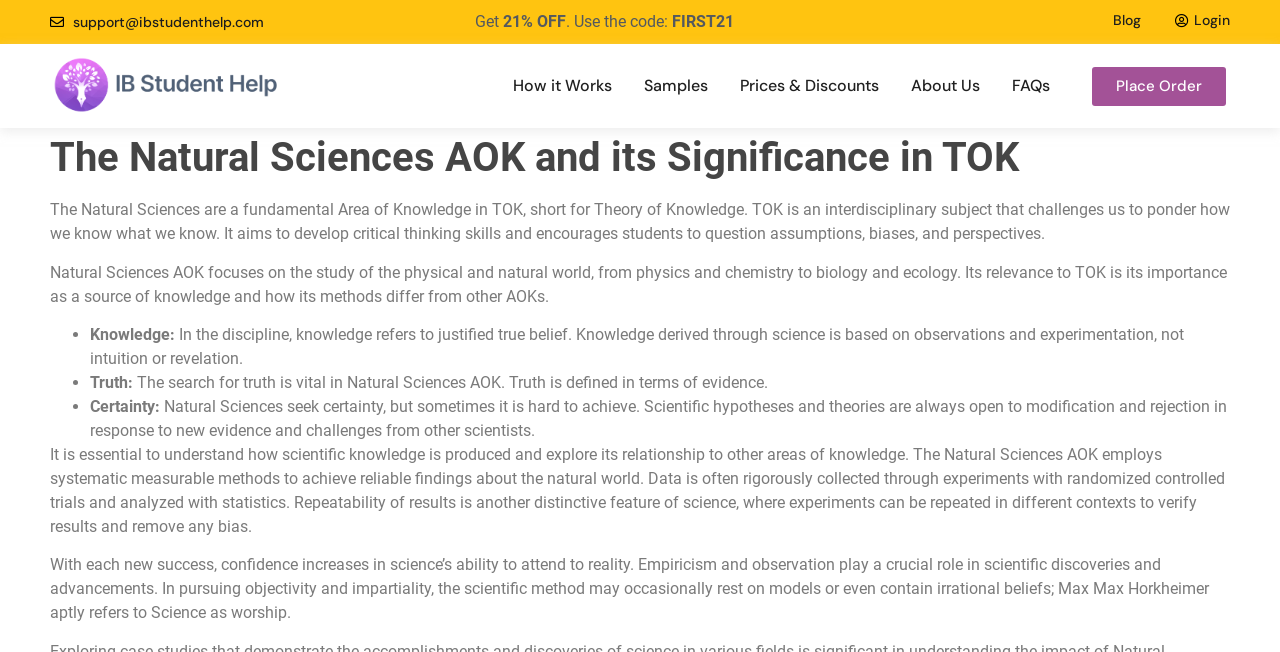Identify the bounding box coordinates of the section that should be clicked to achieve the task described: "Place an order".

[0.853, 0.102, 0.958, 0.162]